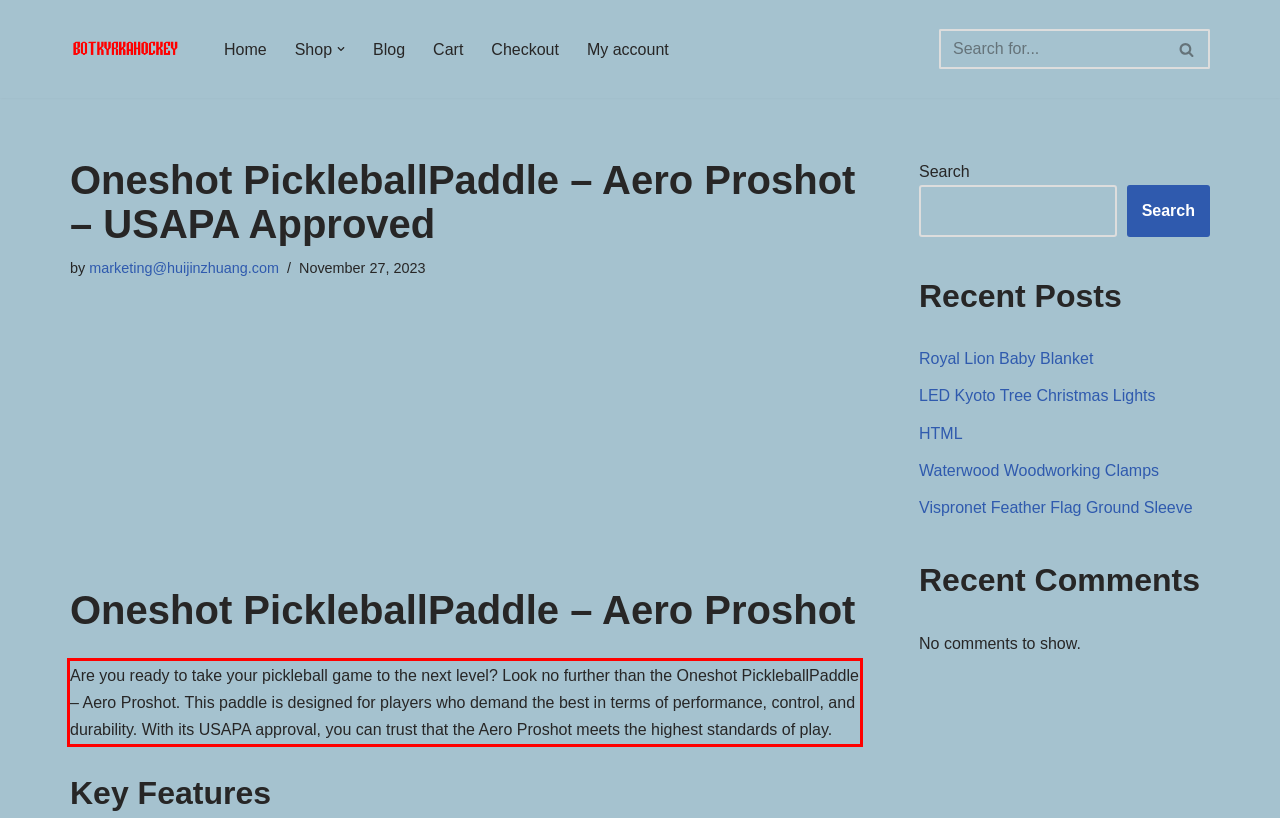Within the screenshot of the webpage, locate the red bounding box and use OCR to identify and provide the text content inside it.

Are you ready to take your pickleball game to the next level? Look no further than the Oneshot PickleballPaddle – Aero Proshot. This paddle is designed for players who demand the best in terms of performance, control, and durability. With its USAPA approval, you can trust that the Aero Proshot meets the highest standards of play.